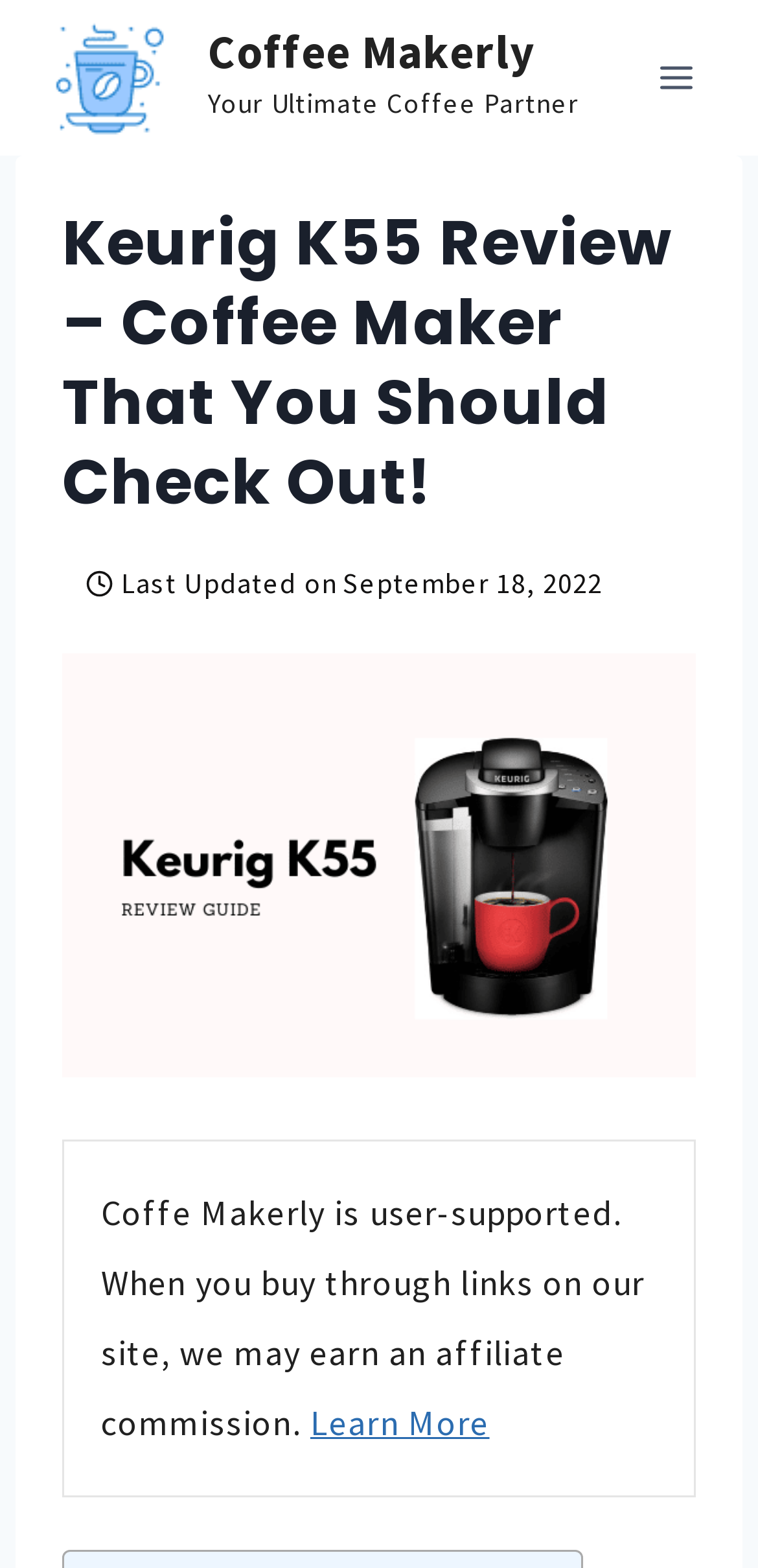Please extract the webpage's main title and generate its text content.

Keurig K55 Review – Coffee Maker That You Should Check Out!